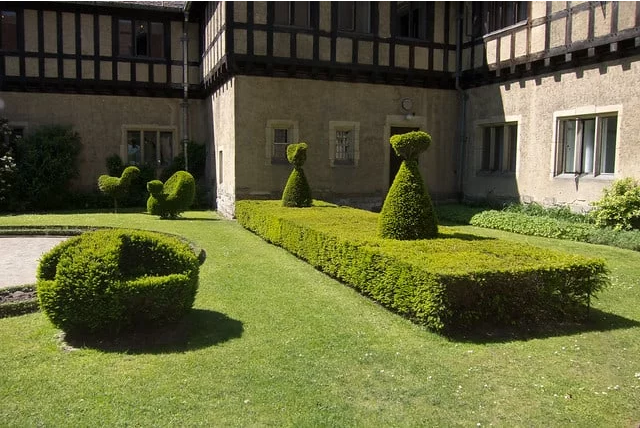What type of homes often feature gardens like this?
Look at the image and answer the question with a single word or phrase.

Stately homes